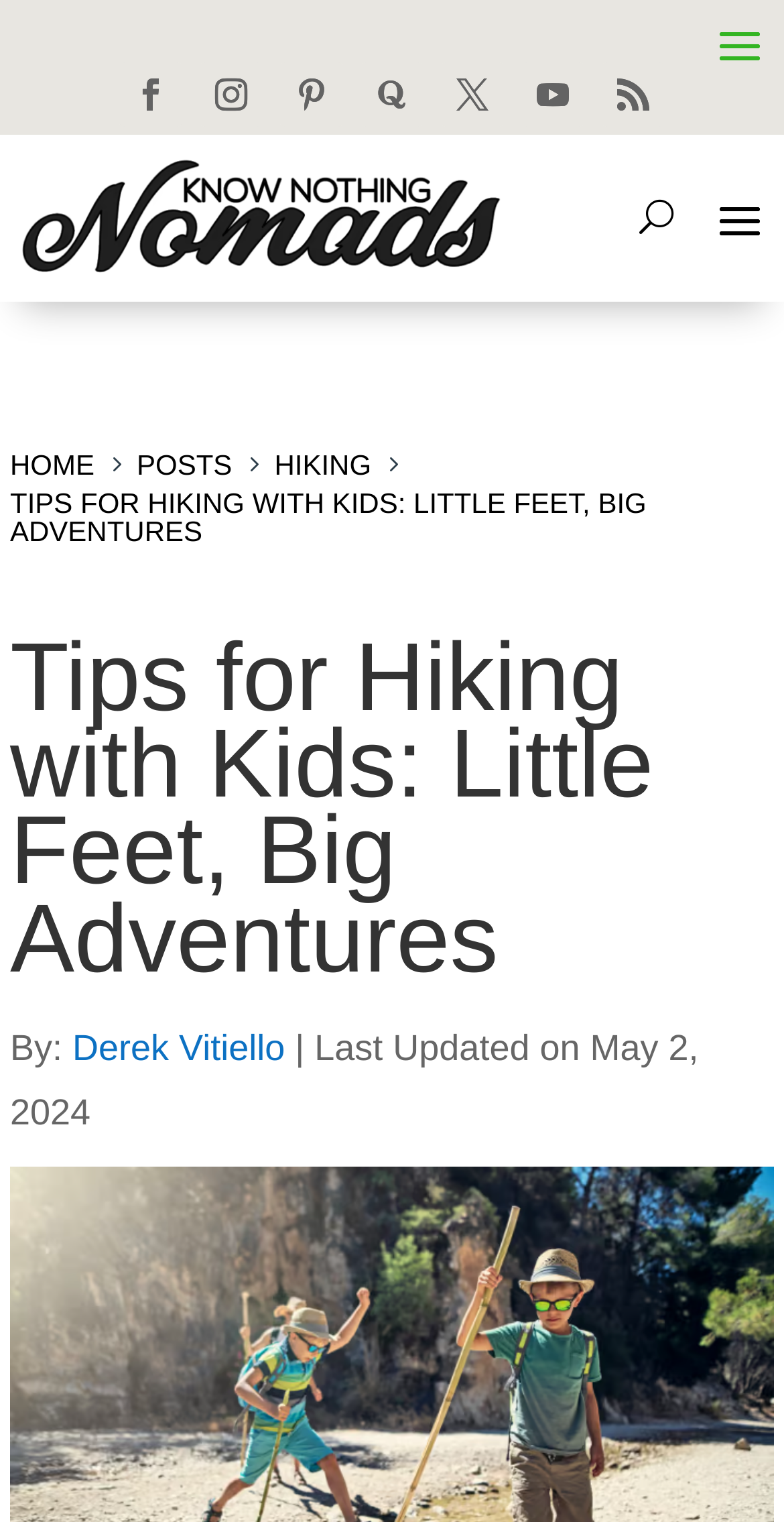Identify the bounding box coordinates of the clickable region to carry out the given instruction: "read the article by Derek Vitiello".

[0.092, 0.675, 0.363, 0.701]